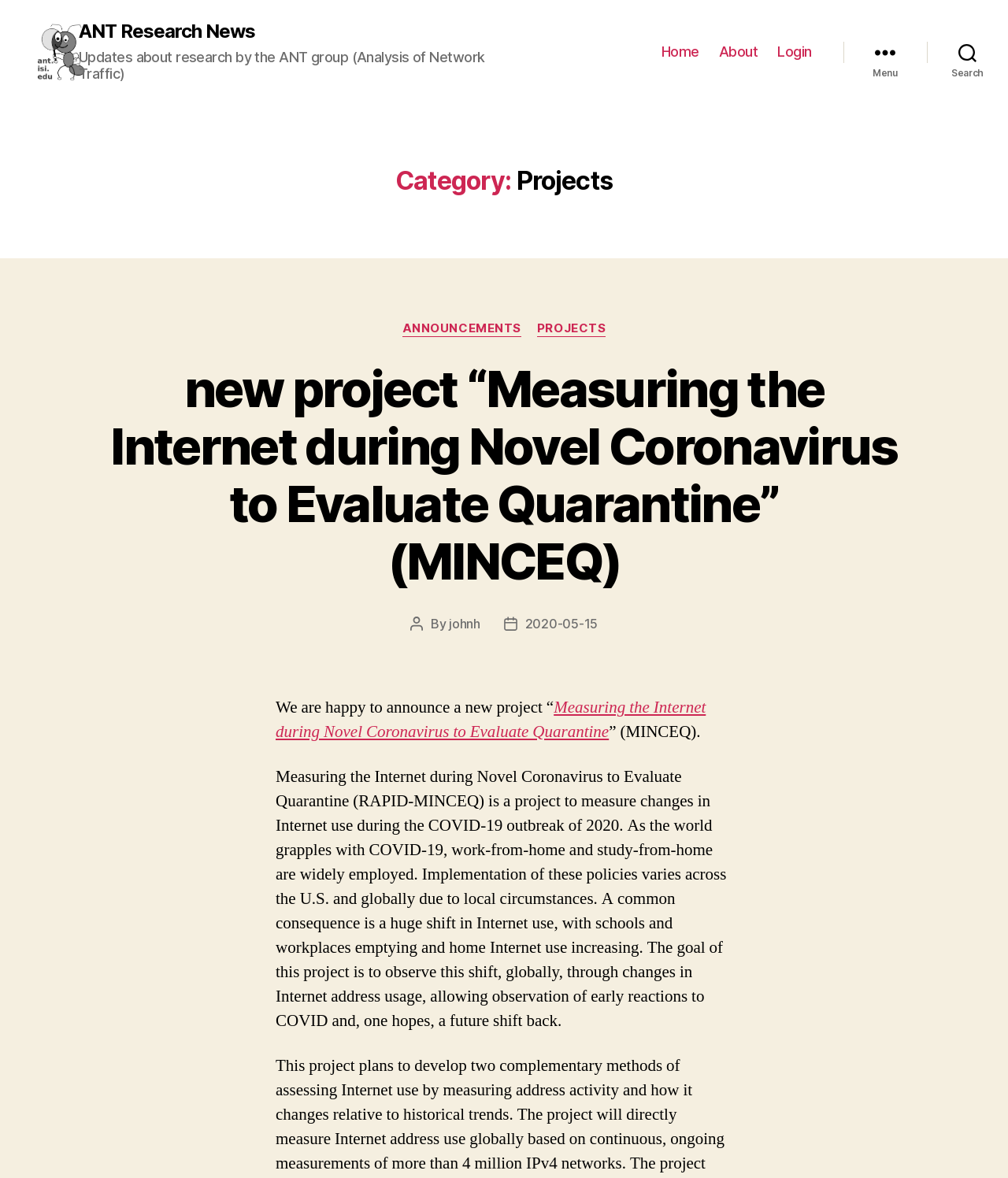Find the bounding box coordinates of the element's region that should be clicked in order to follow the given instruction: "search for something". The coordinates should consist of four float numbers between 0 and 1, i.e., [left, top, right, bottom].

[0.92, 0.029, 1.0, 0.059]